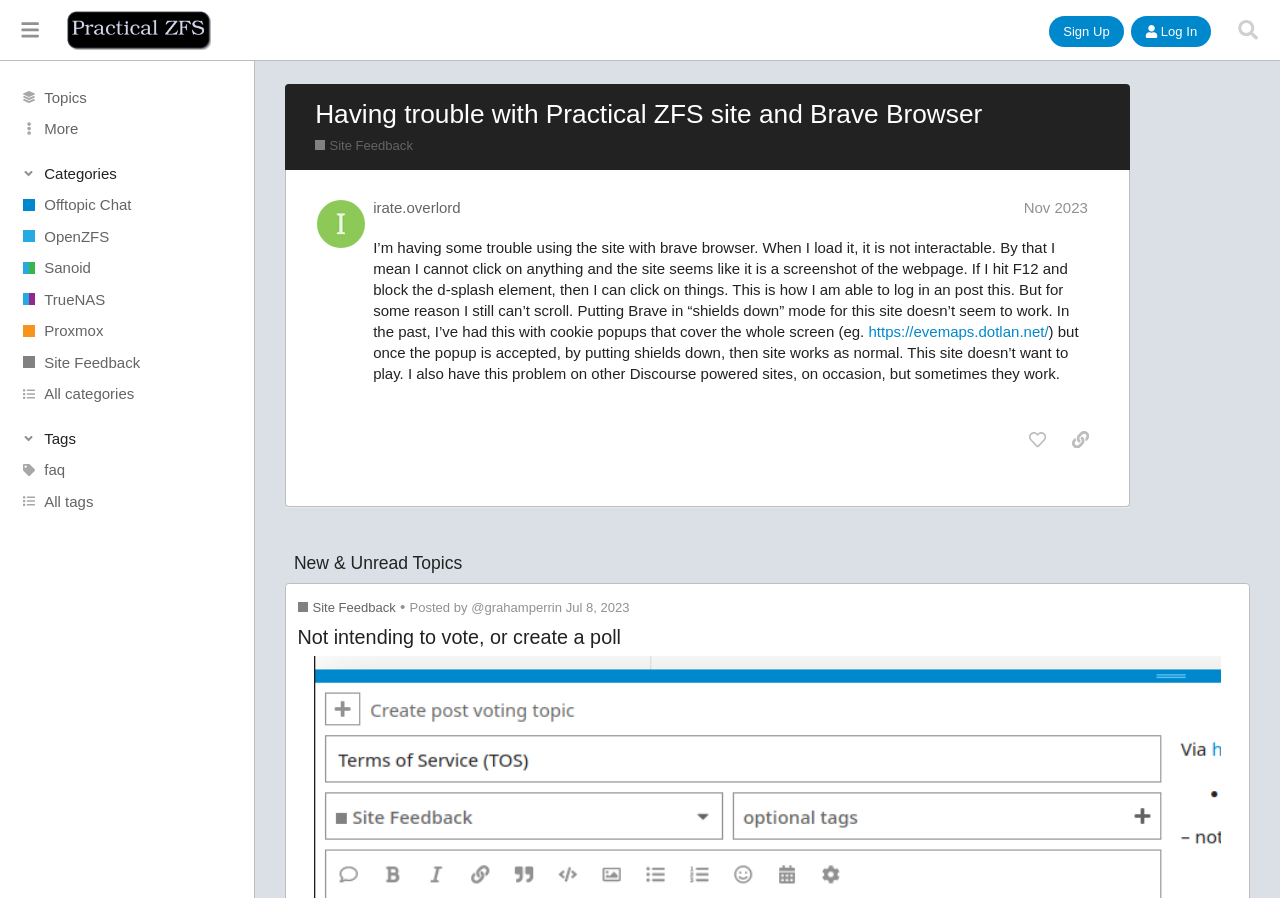Identify the bounding box coordinates necessary to click and complete the given instruction: "View the 'Site Feedback' category".

[0.0, 0.386, 0.199, 0.421]